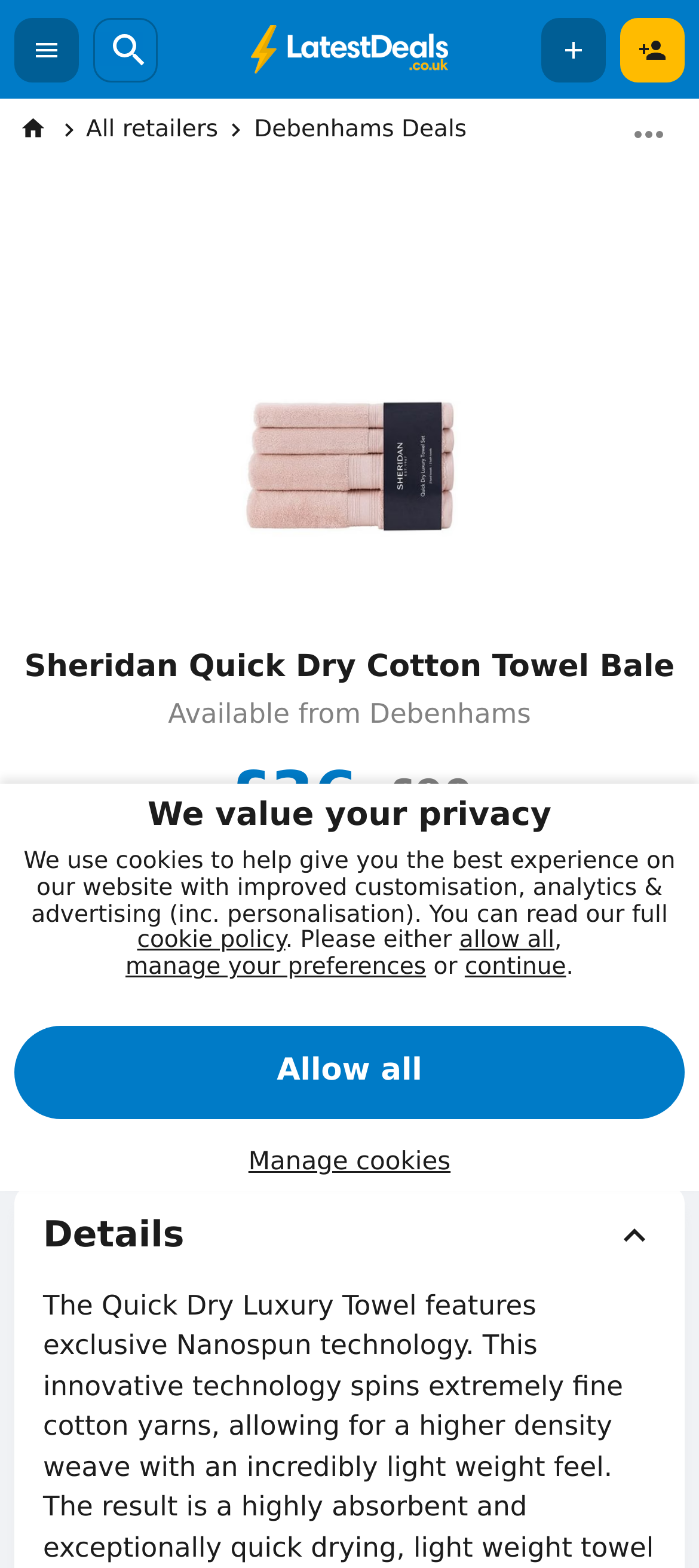Who shared this deal?
Observe the image and answer the question with a one-word or short phrase response.

ebzy